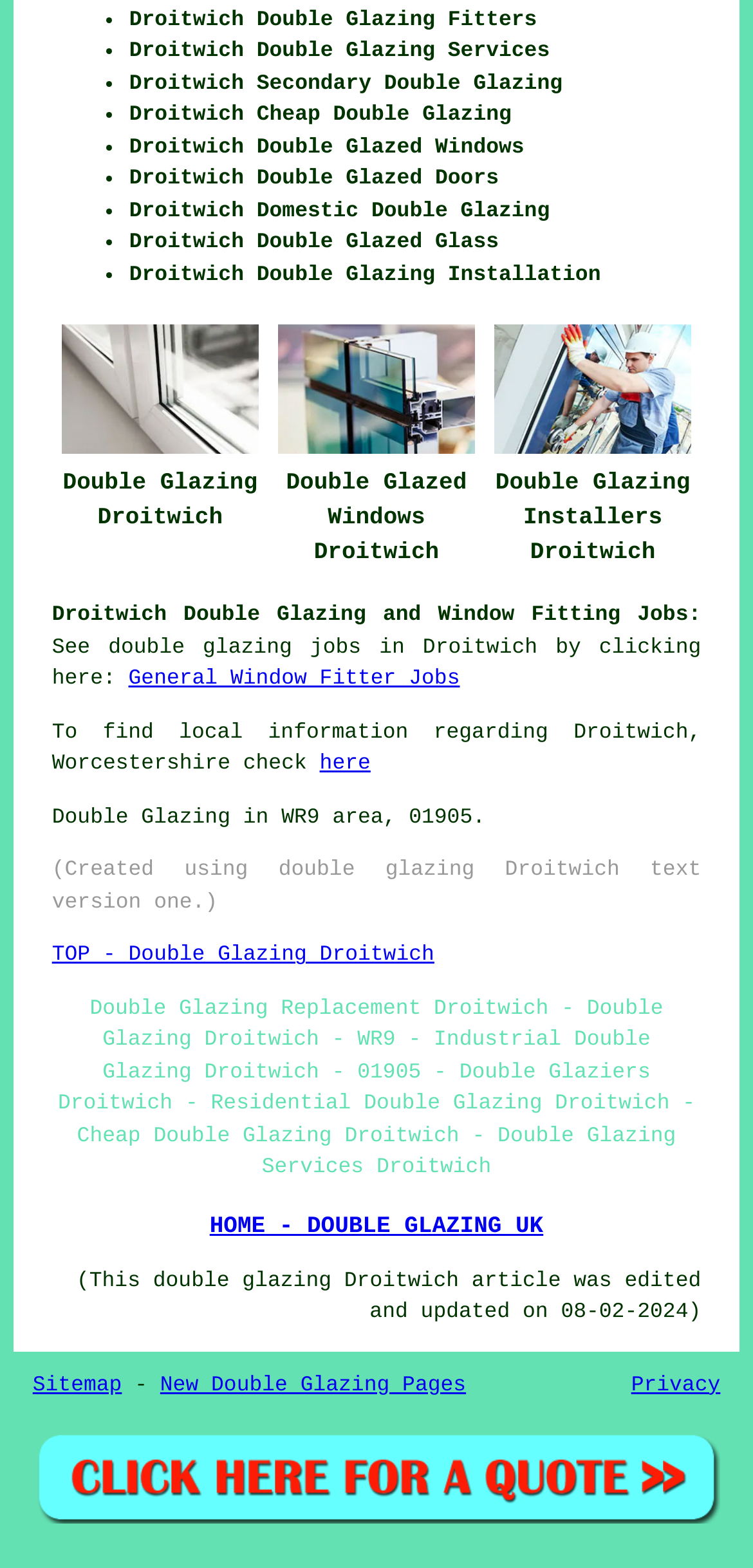Please find the bounding box coordinates in the format (top-left x, top-left y, bottom-right x, bottom-right y) for the given element description. Ensure the coordinates are floating point numbers between 0 and 1. Description: HOME - DOUBLE GLAZING UK

[0.278, 0.773, 0.722, 0.79]